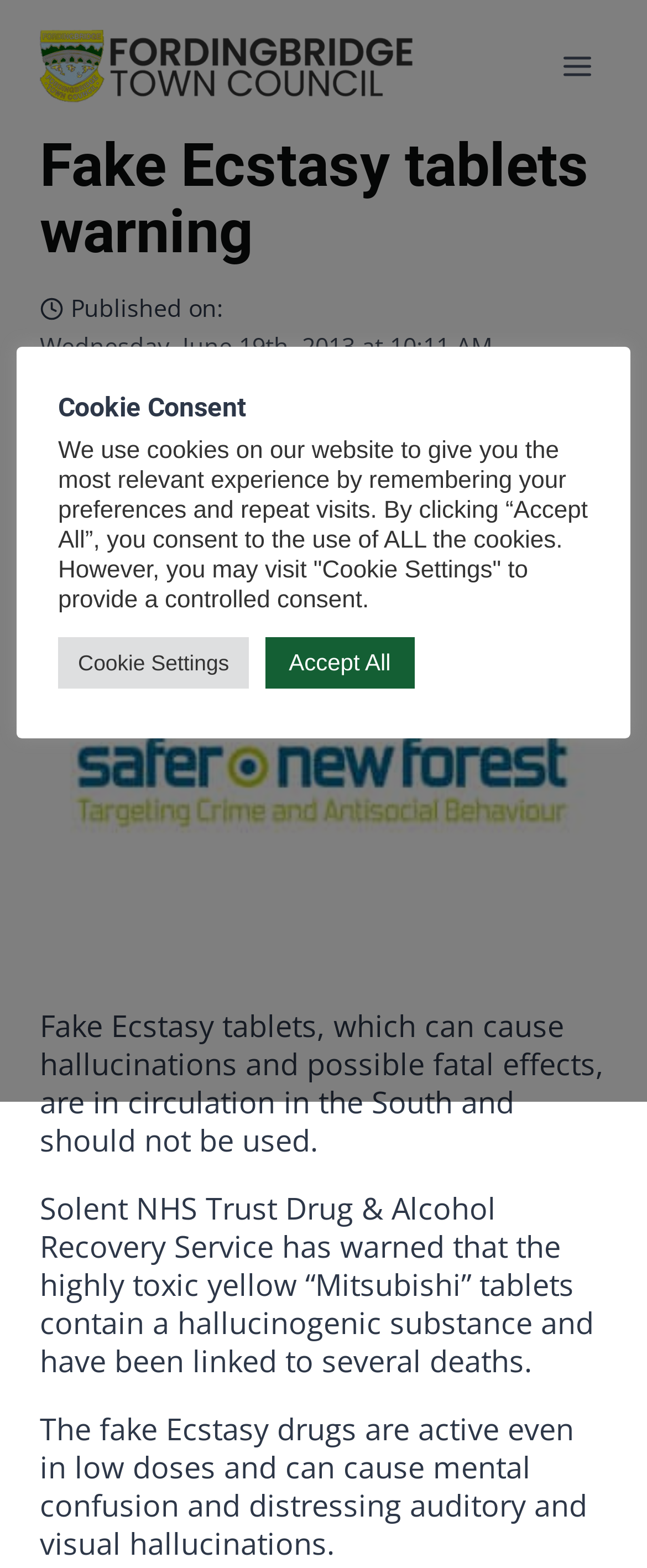What is the location of the 'Scroll to top' button?
Refer to the image and provide a one-word or short phrase answer.

Bottom right